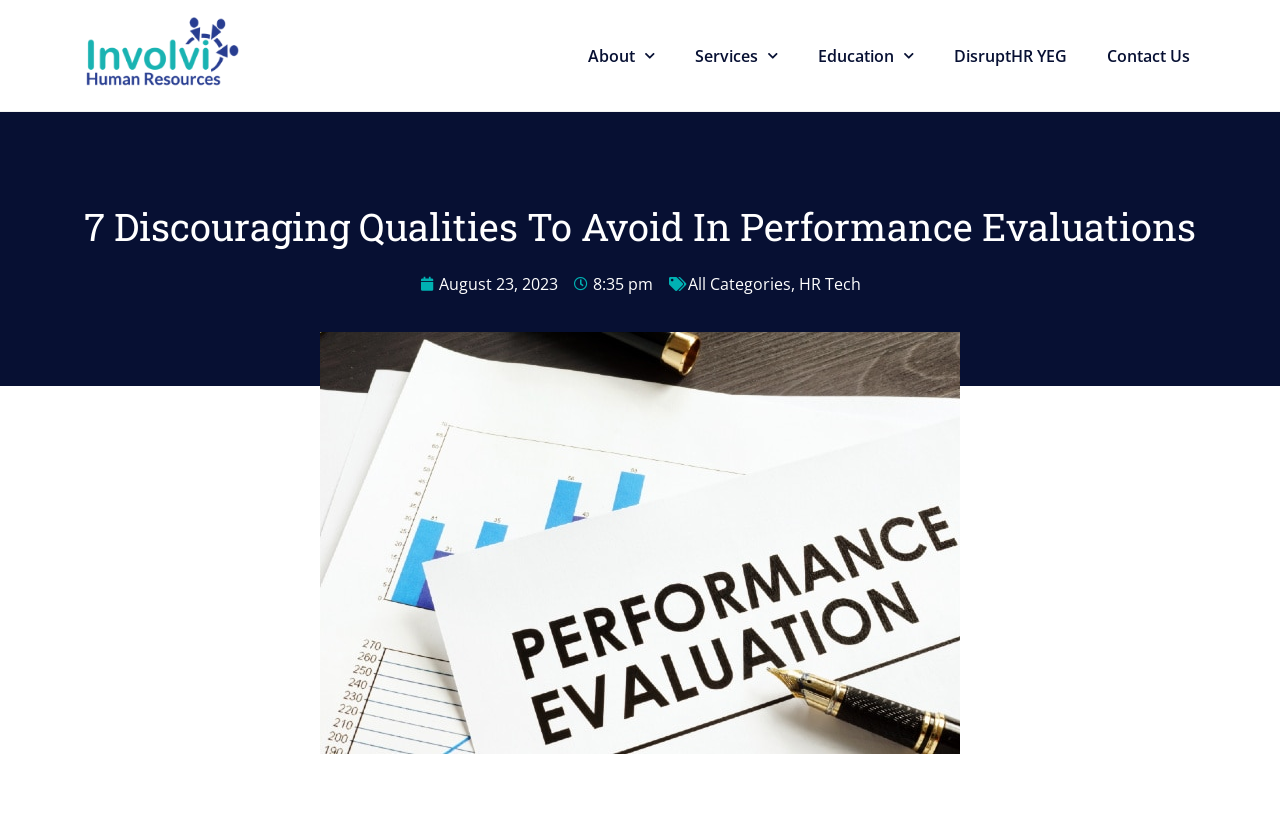Given the element description Code of Conduct, identify the bounding box coordinates for the UI element on the webpage screenshot. The format should be (top-left x, top-left y, bottom-right x, bottom-right y), with values between 0 and 1.

None